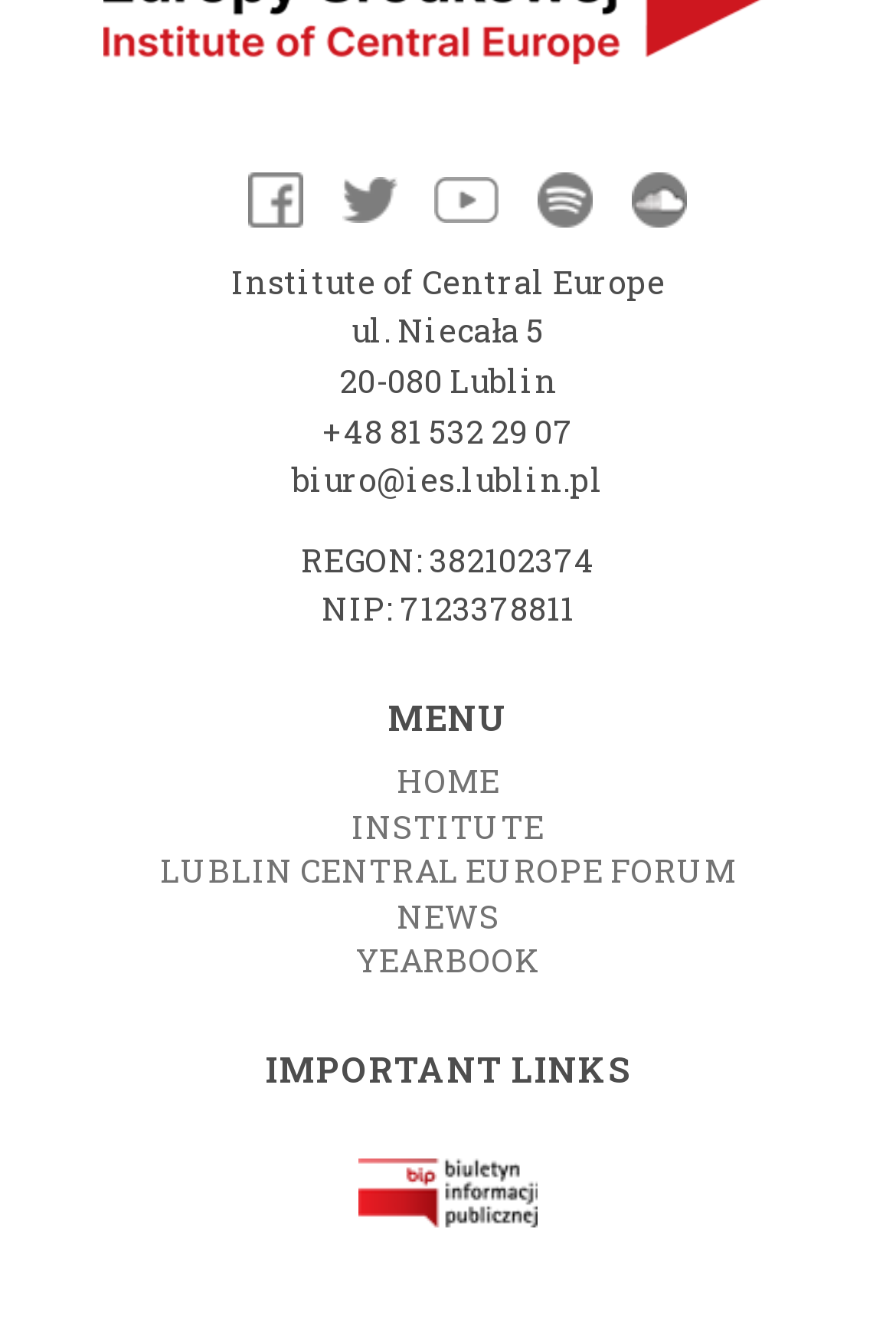What is the address of the institute?
Provide a well-explained and detailed answer to the question.

The address of the institute can be found in the static text elements 'ul. Niecała 5' and '20-080 Lublin' located at coordinates [0.392, 0.233, 0.608, 0.266] and [0.378, 0.271, 0.622, 0.304] respectively.